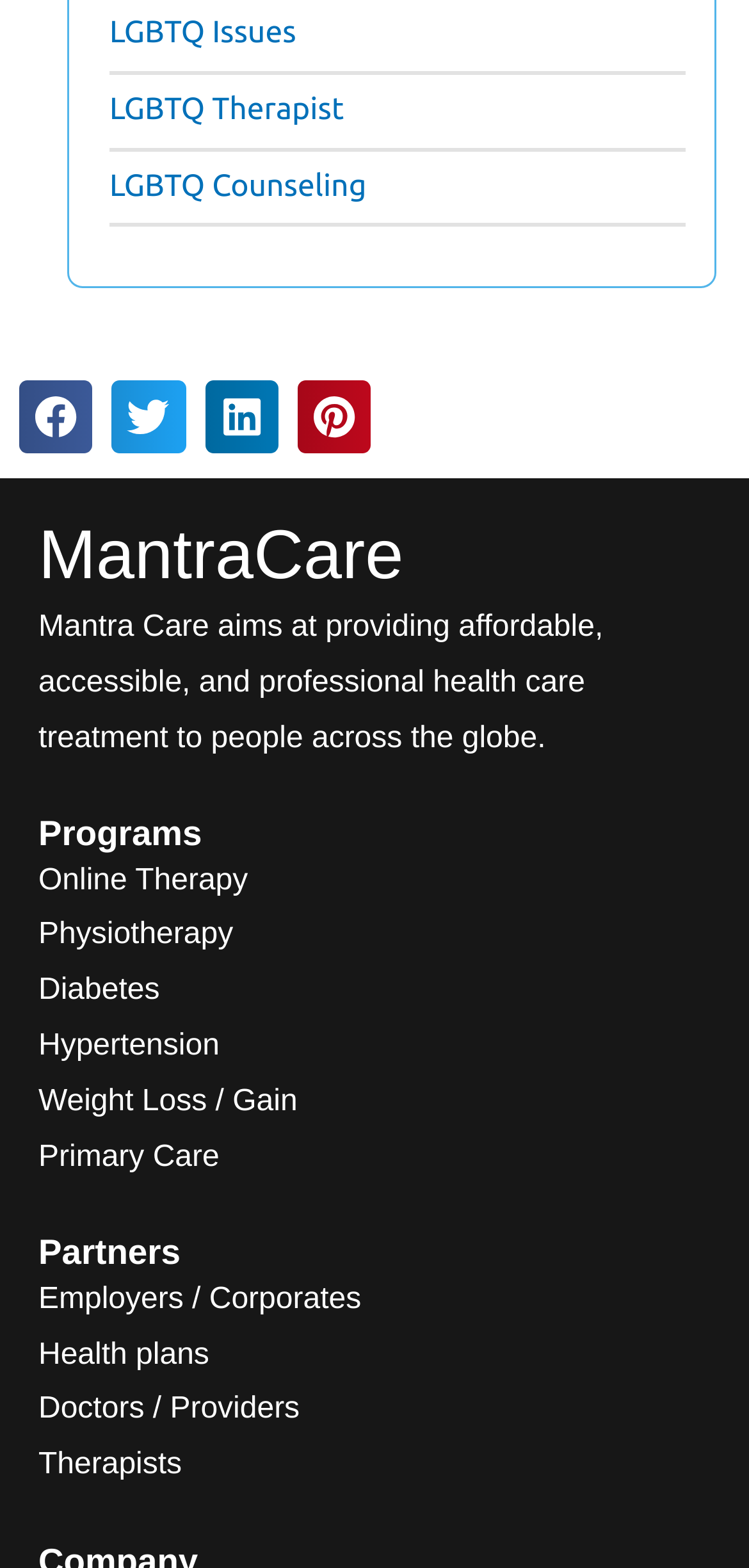How many links are there under the 'Partners' heading?
Could you please answer the question thoroughly and with as much detail as possible?

There are four links under the 'Partners' heading, namely 'Employers / Corporates', 'Health plans', 'Doctors / Providers', and 'Therapists', located at the coordinates [0.051, 0.785, 0.949, 0.812].